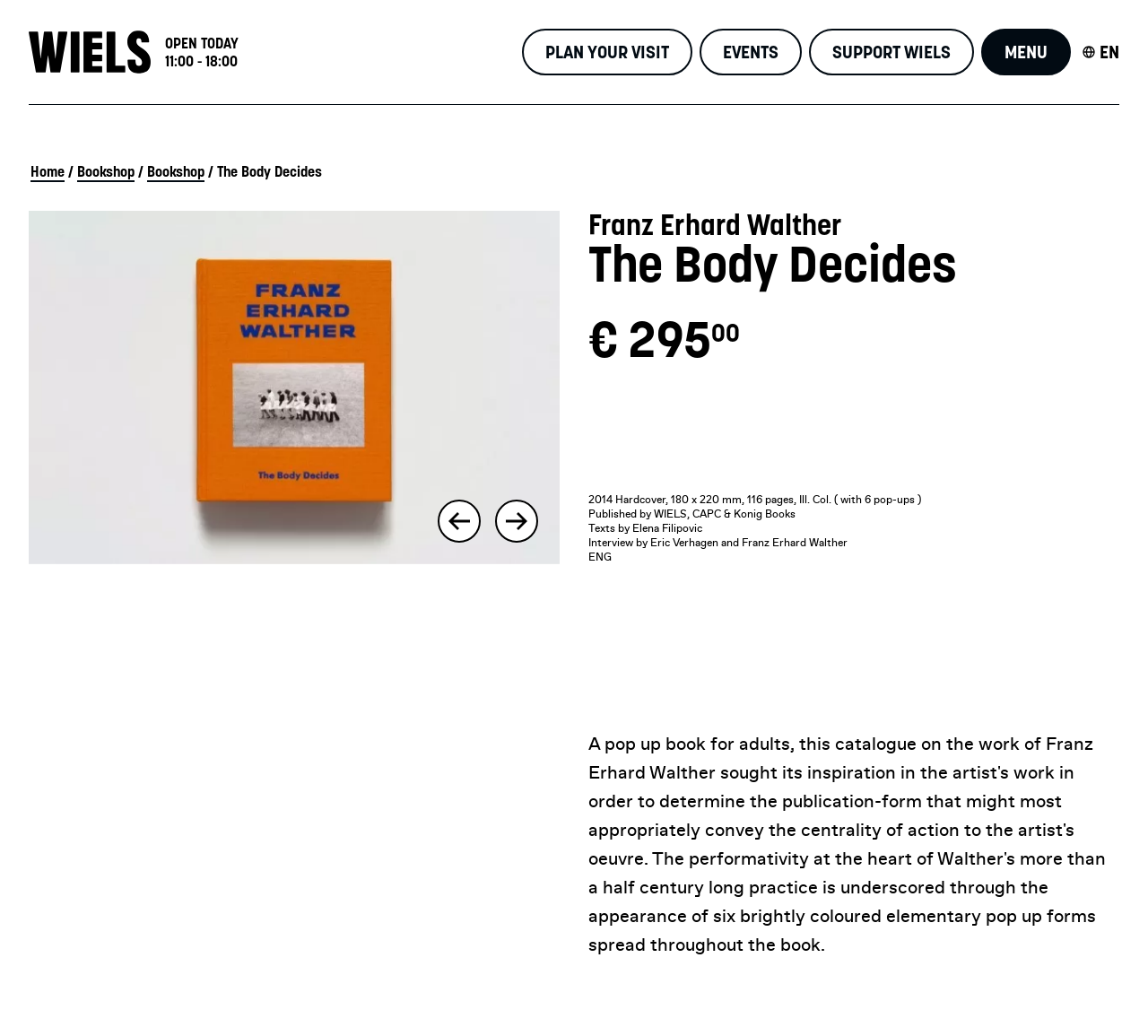Based on the image, provide a detailed and complete answer to the question: 
How many links are in the top navigation bar?

I counted the number of link elements in the top navigation bar, and there are four links with texts 'Wiels | EN', 'PLAN YOUR VISIT', 'EVENTS', and 'SUPPORT WIELS'.